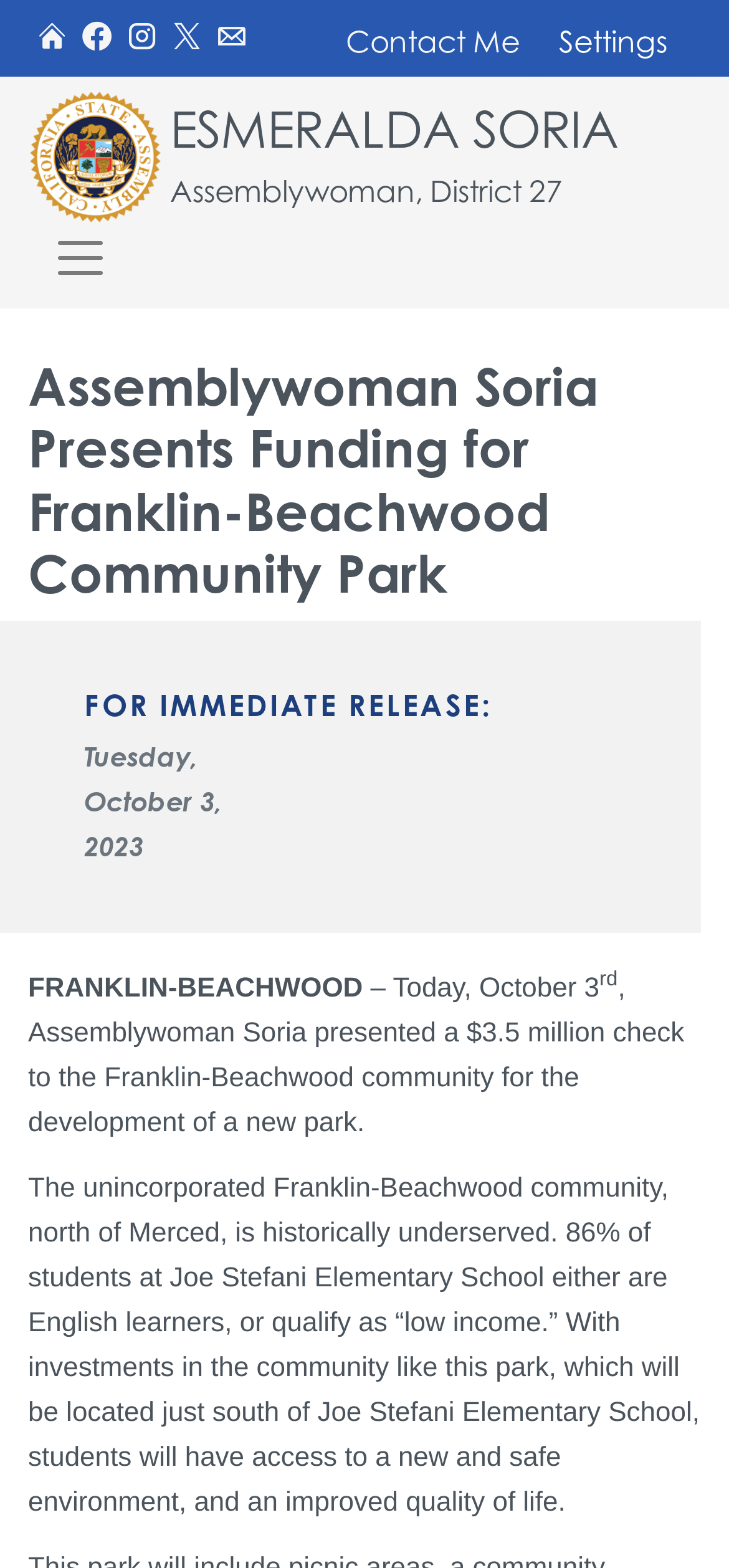Using the format (top-left x, top-left y, bottom-right x, bottom-right y), provide the bounding box coordinates for the described UI element. All values should be floating point numbers between 0 and 1: parent_node: ESMERALDA SORIA title="Home"

[0.041, 0.058, 0.233, 0.142]